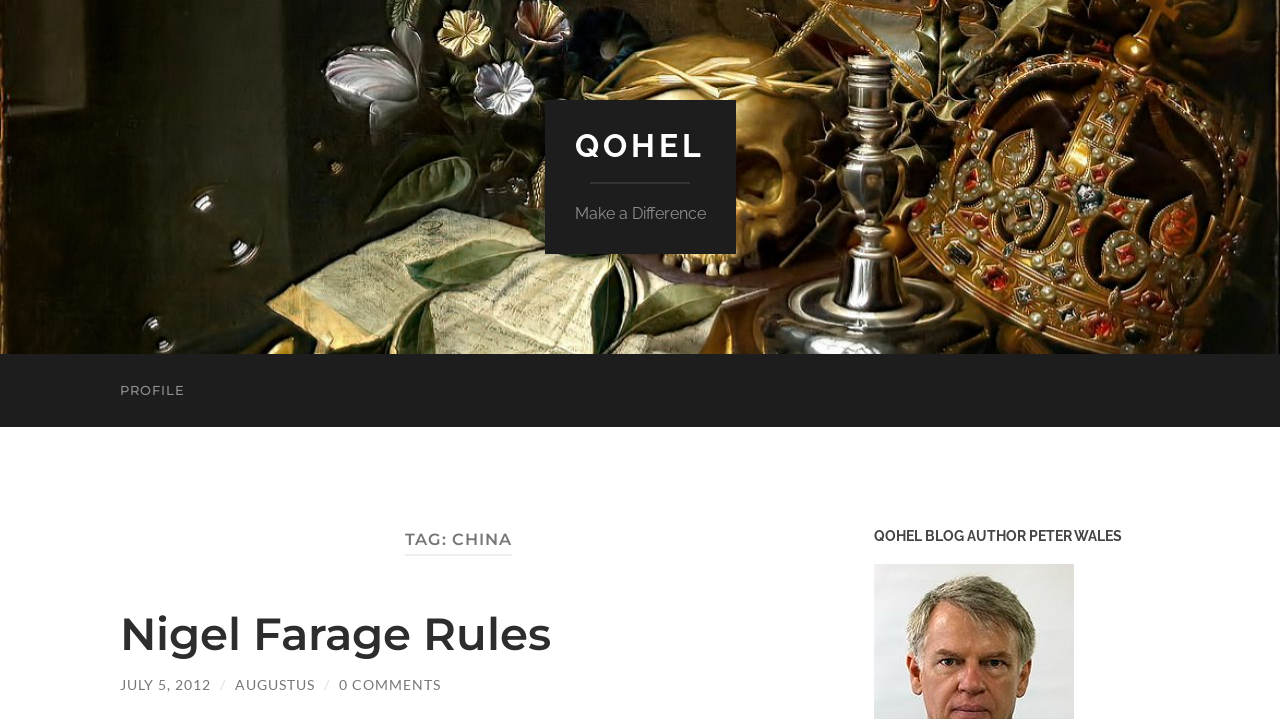Respond with a single word or phrase for the following question: 
What is the name of the blog?

Qohel